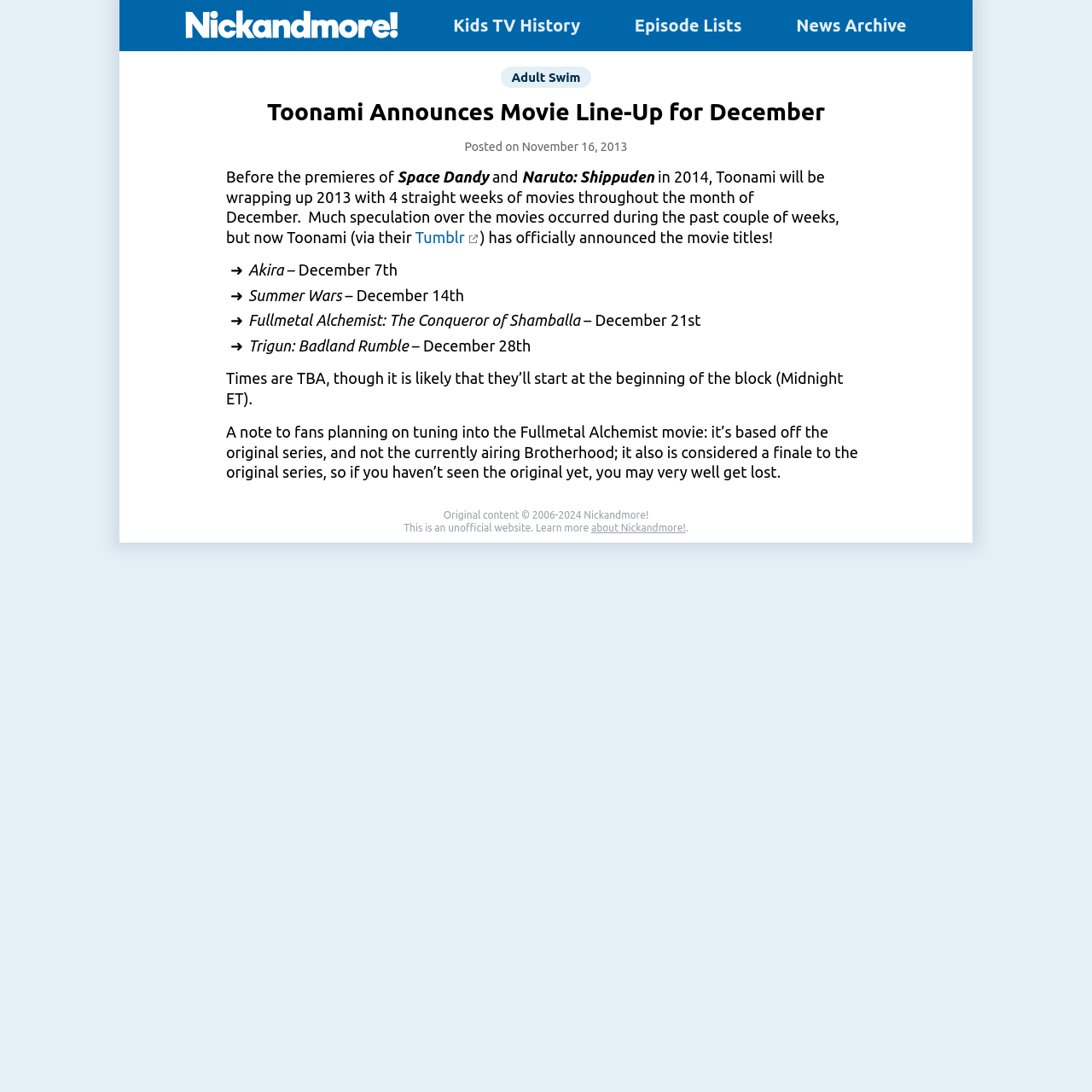Provide a single word or phrase answer to the question: 
What is the name of the website?

Nickandmore!